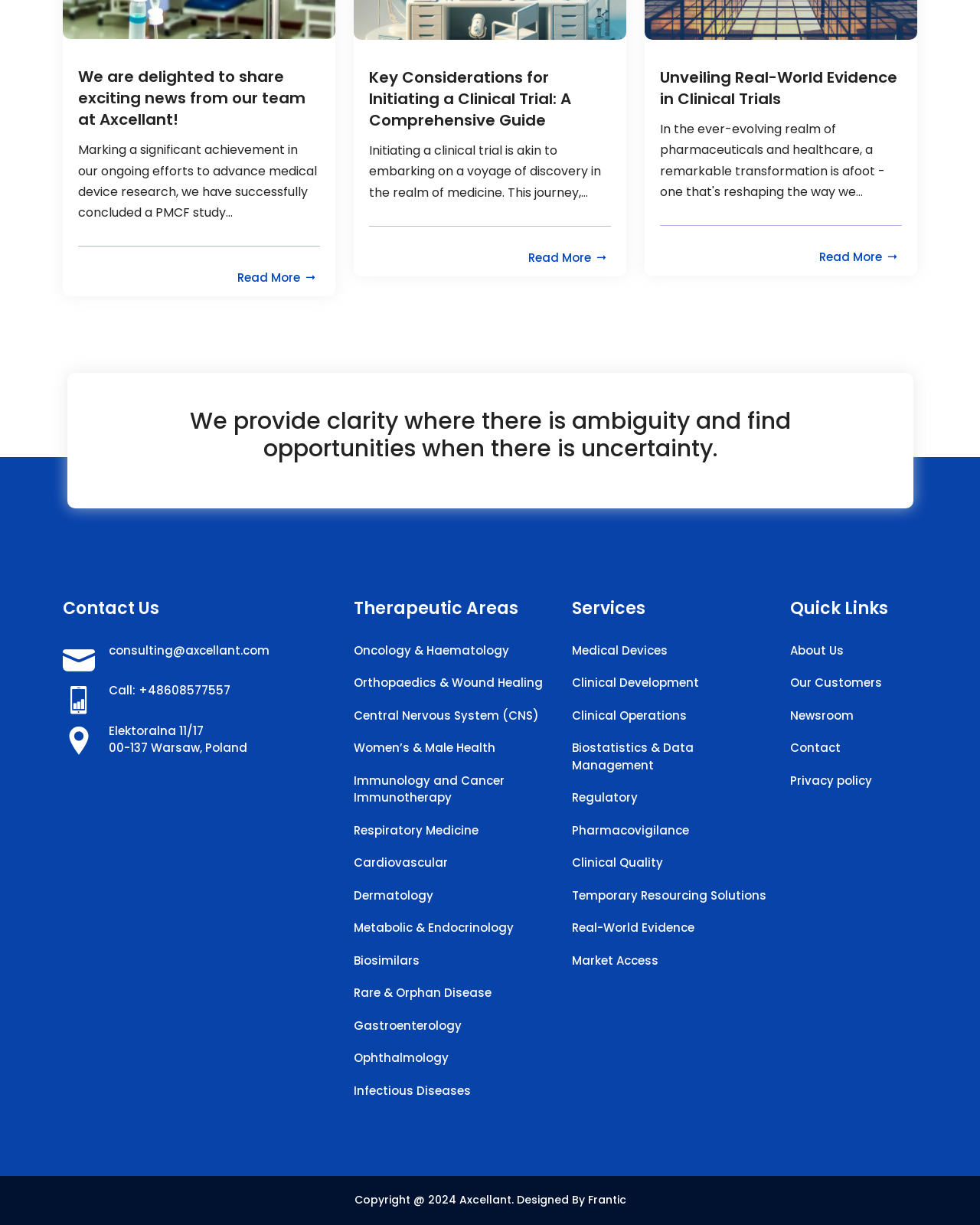Determine the bounding box coordinates of the clickable region to carry out the instruction: "Read more about the news from Axcellant".

[0.08, 0.054, 0.327, 0.107]